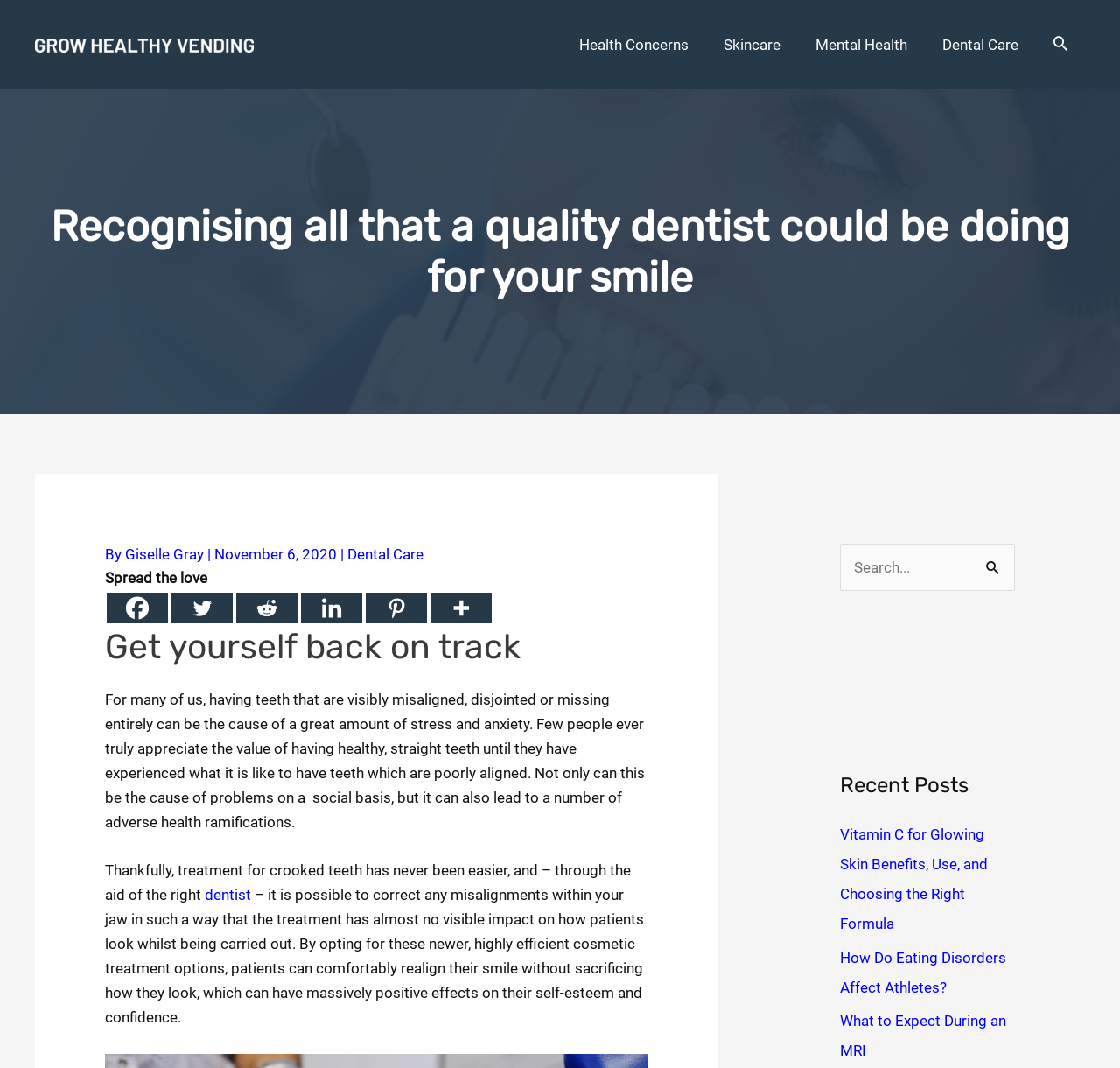Determine the bounding box coordinates for the element that should be clicked to follow this instruction: "Search for something". The coordinates should be given as four float numbers between 0 and 1, in the format [left, top, right, bottom].

[0.871, 0.509, 0.906, 0.556]